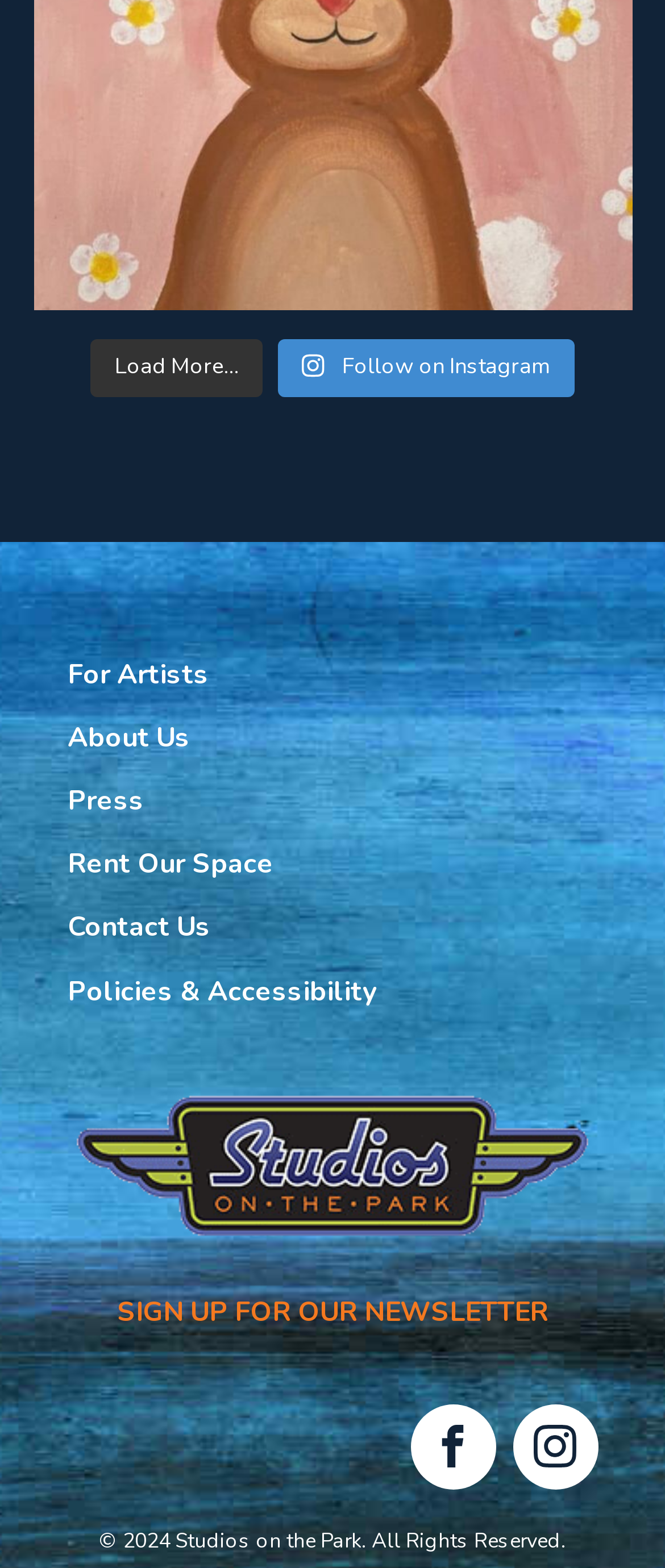How many social media links are there?
Could you answer the question with a detailed and thorough explanation?

I counted the links to social media platforms, including 'Follow on Instagram', 'Visit our Facebook', 'Visit our Instagram', and the Instagram link in the footer. There are 4 social media links in total.